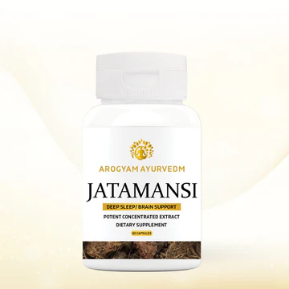Answer in one word or a short phrase: 
What is the background of the image?

Soft, subtle gradient